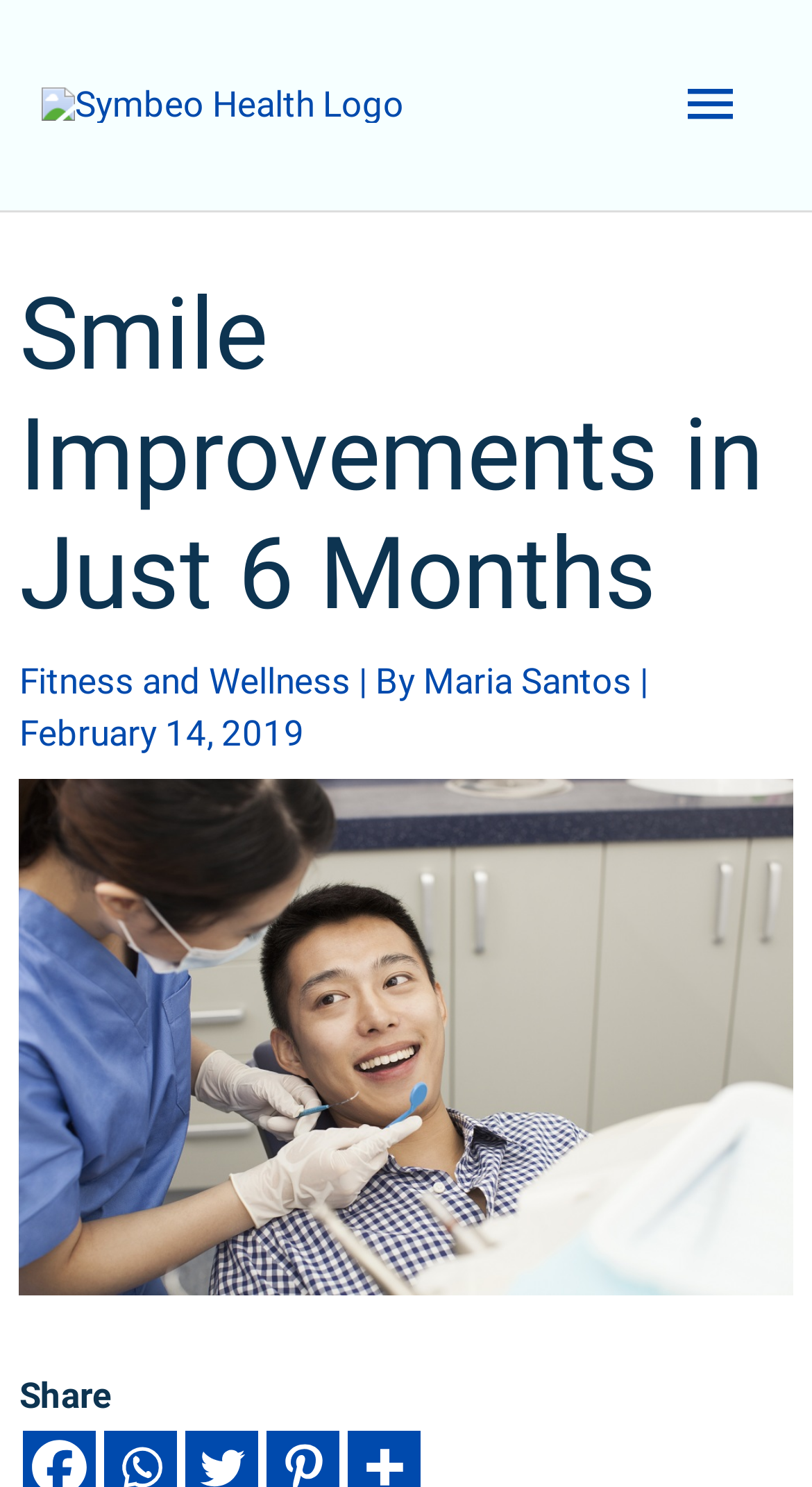Using the image as a reference, answer the following question in as much detail as possible:
What is the logo of the website?

The logo of the website is located at the top left corner of the webpage, and it is an image with the text 'Symbeo Health Logo'.